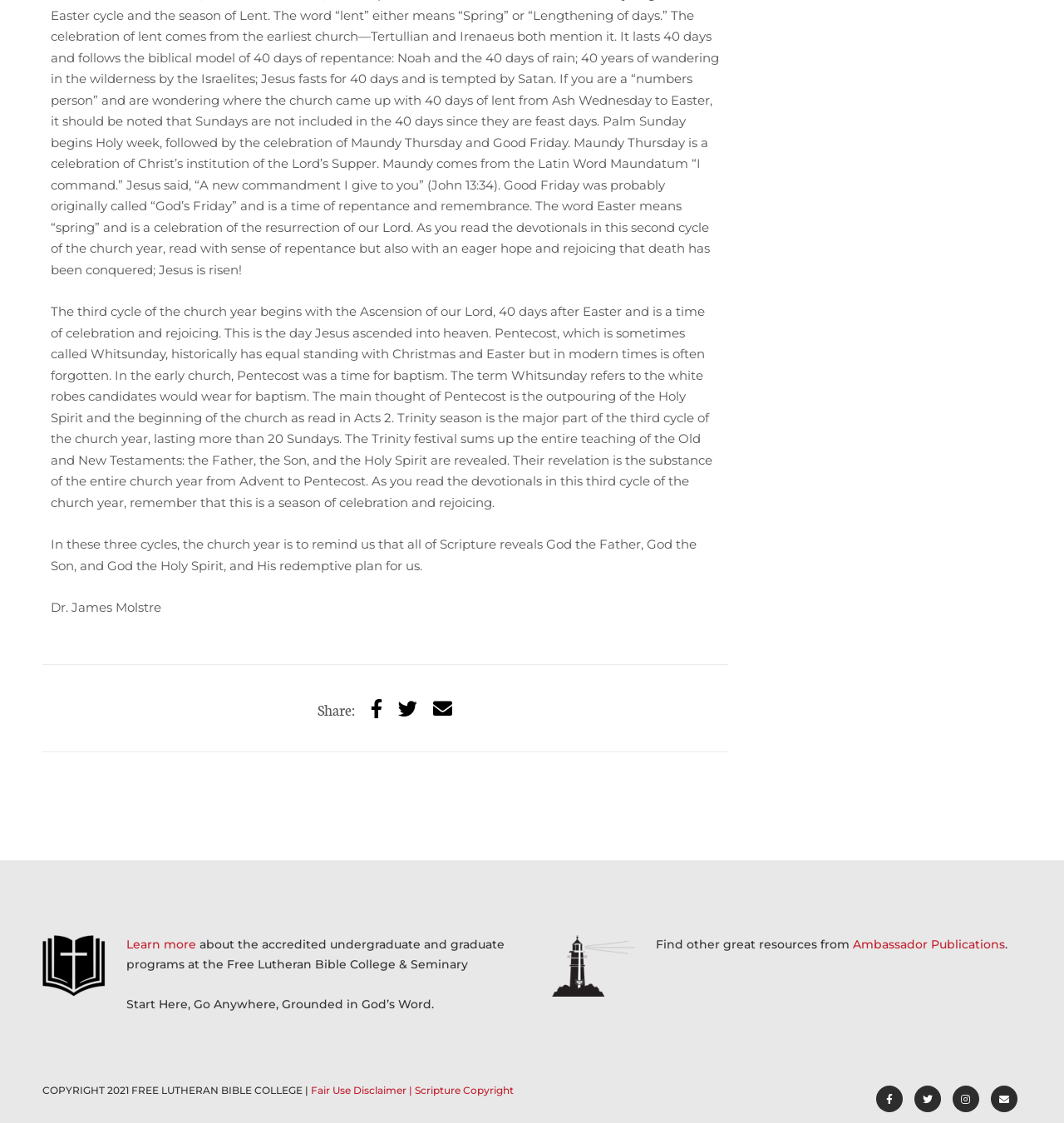Please determine the bounding box coordinates of the clickable area required to carry out the following instruction: "Learn more about the accredited undergraduate and graduate programs". The coordinates must be four float numbers between 0 and 1, represented as [left, top, right, bottom].

[0.119, 0.834, 0.185, 0.847]